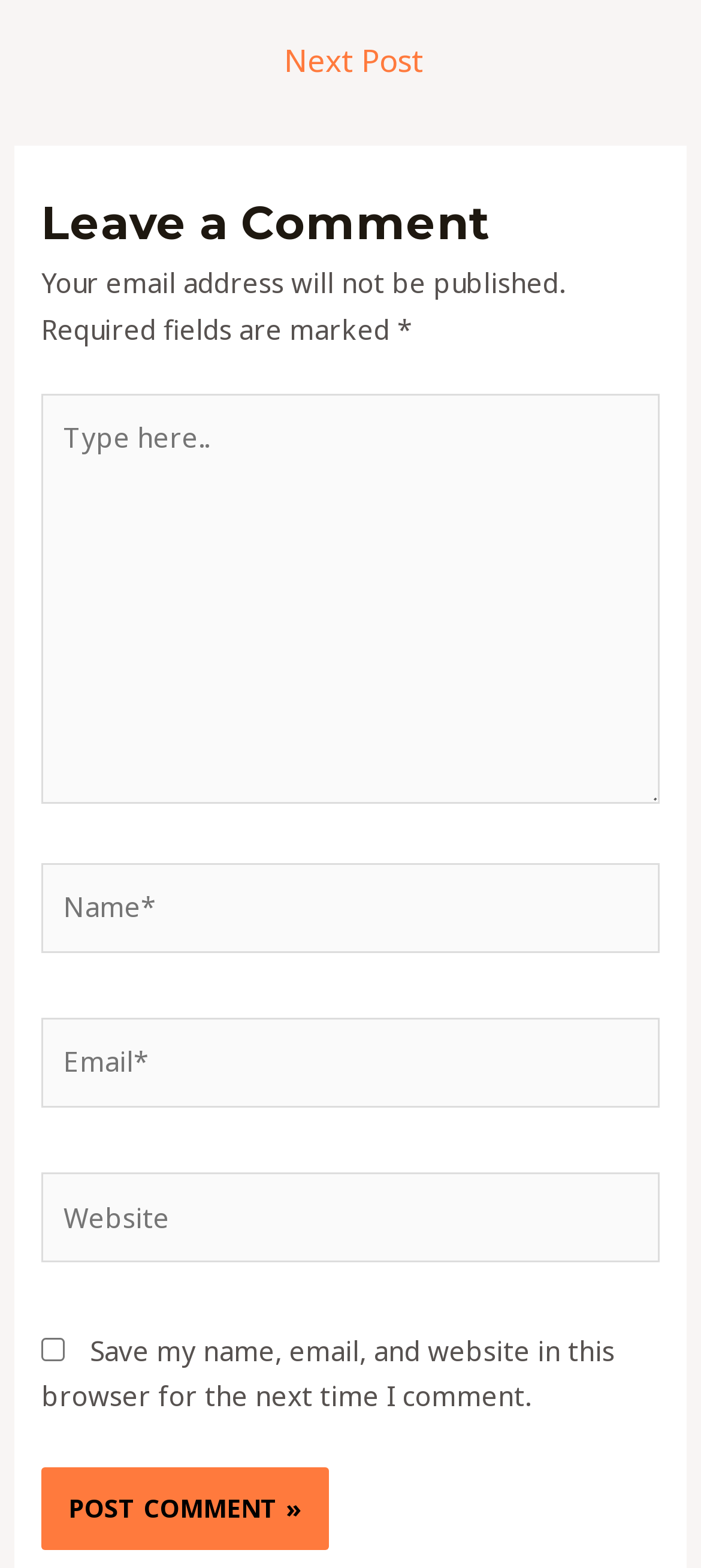What is the purpose of the checkbox?
Using the visual information, respond with a single word or phrase.

Save comment info